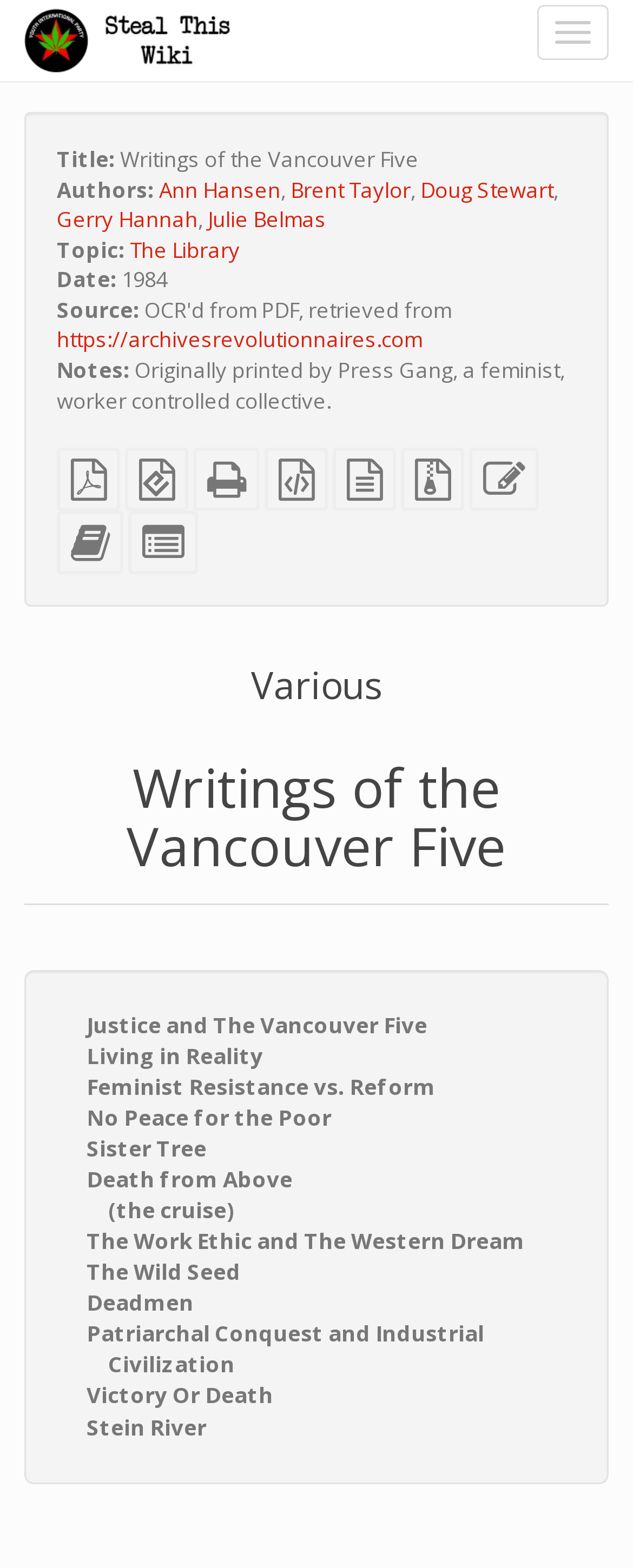Determine the bounding box of the UI element mentioned here: "Death from Above (the cruise)". The coordinates must be in the format [left, top, right, bottom] with values ranging from 0 to 1.

[0.137, 0.743, 0.462, 0.781]